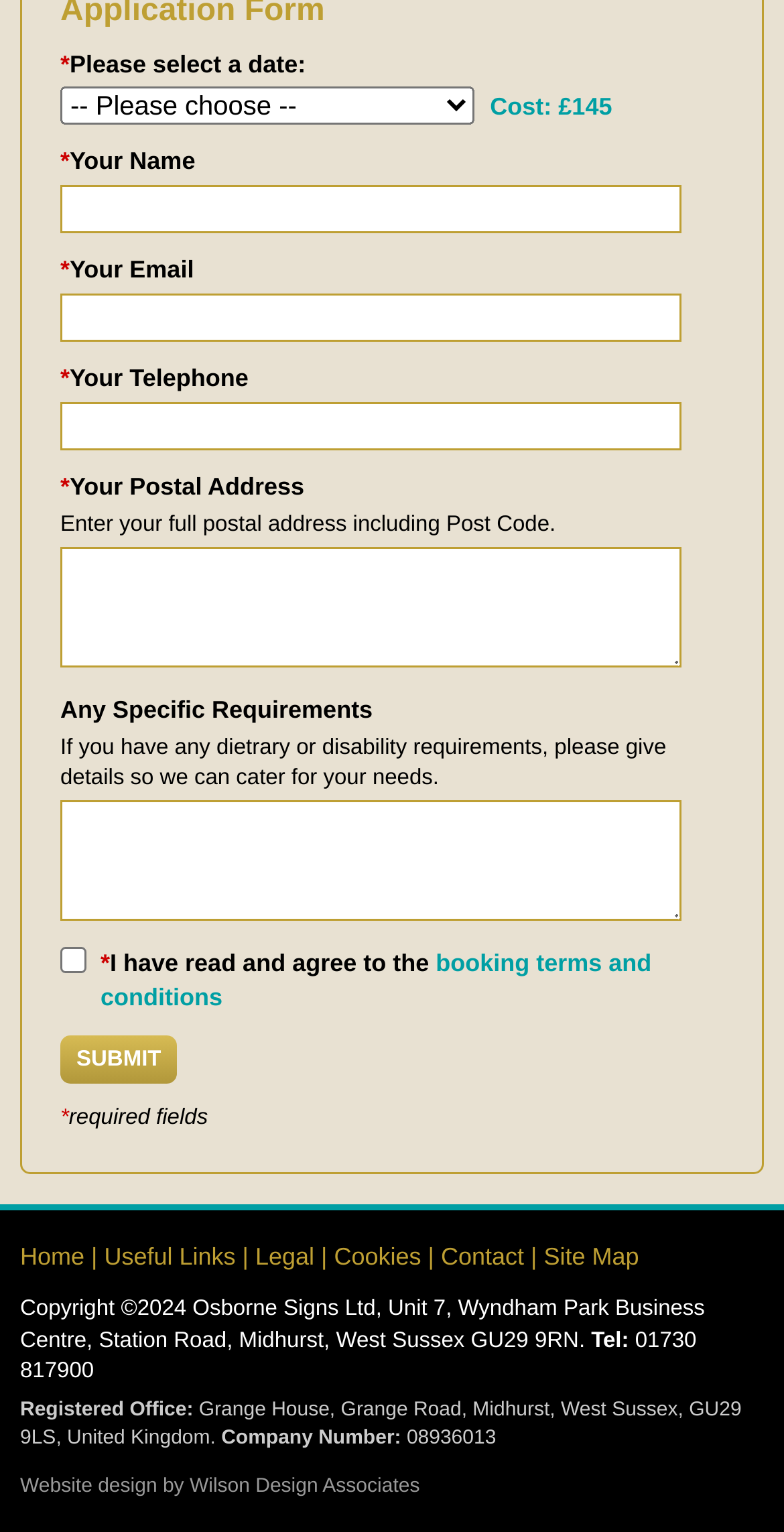Find the bounding box coordinates of the element to click in order to complete this instruction: "Check the terms and conditions". The bounding box coordinates must be four float numbers between 0 and 1, denoted as [left, top, right, bottom].

[0.077, 0.619, 0.11, 0.636]